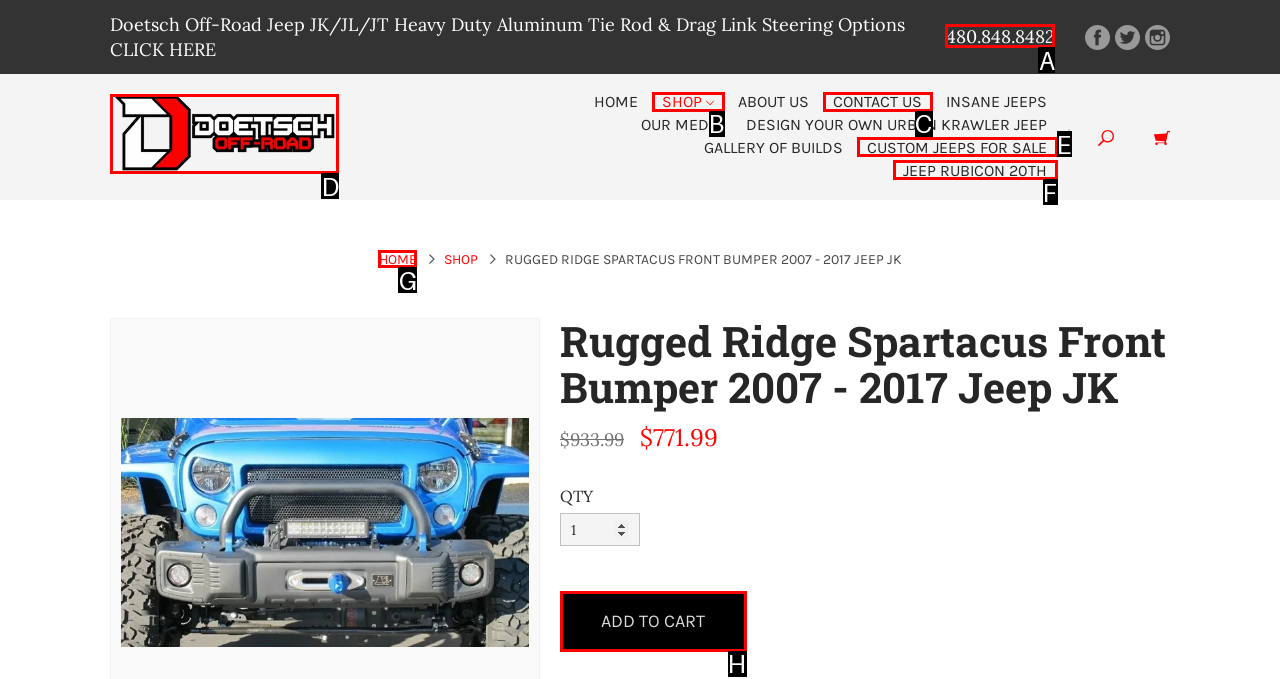Determine which HTML element to click for this task: Call the phone number Provide the letter of the selected choice.

A